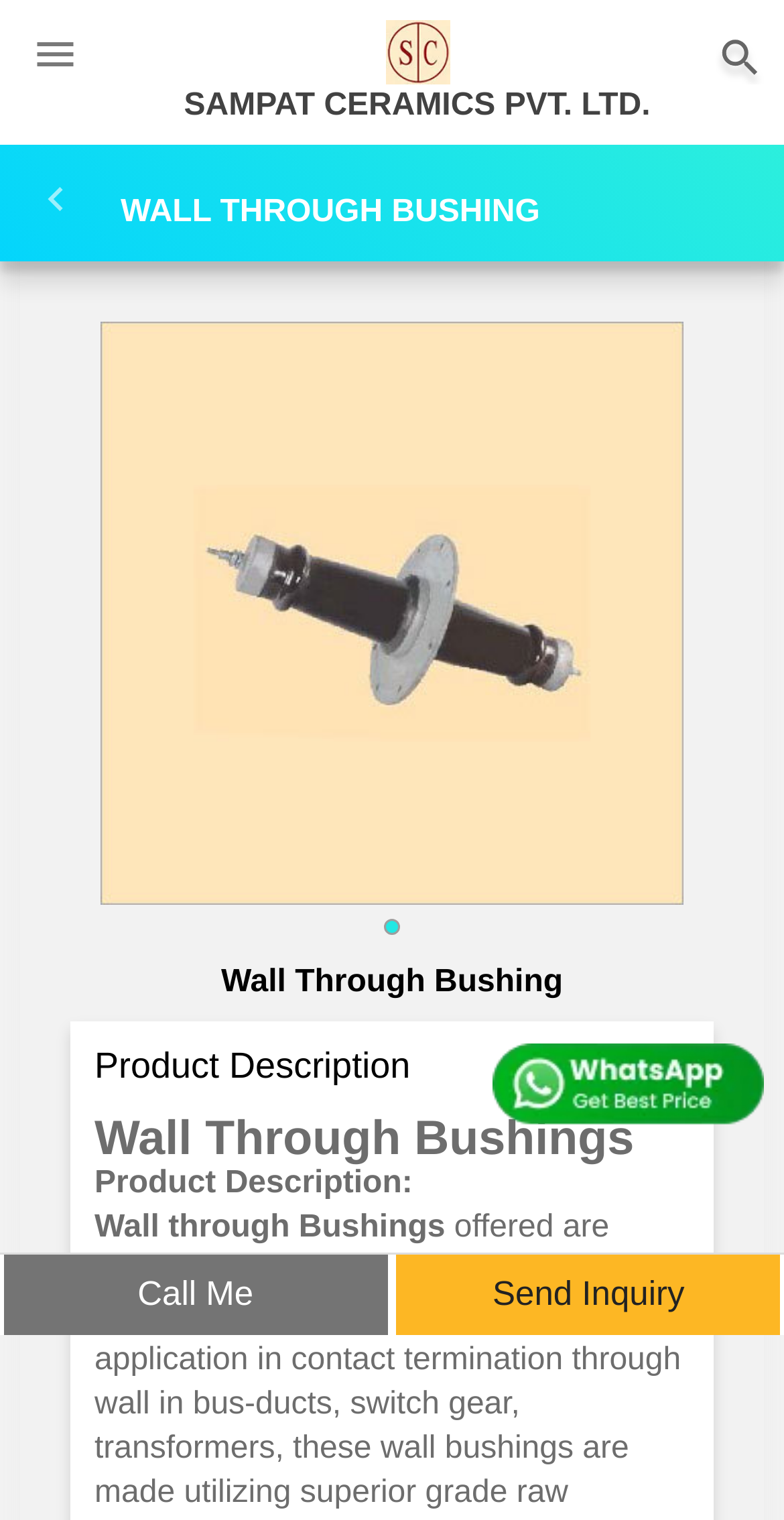What is the purpose of the webpage?
Give a single word or phrase answer based on the content of the image.

To provide information about Wall Through Bushing